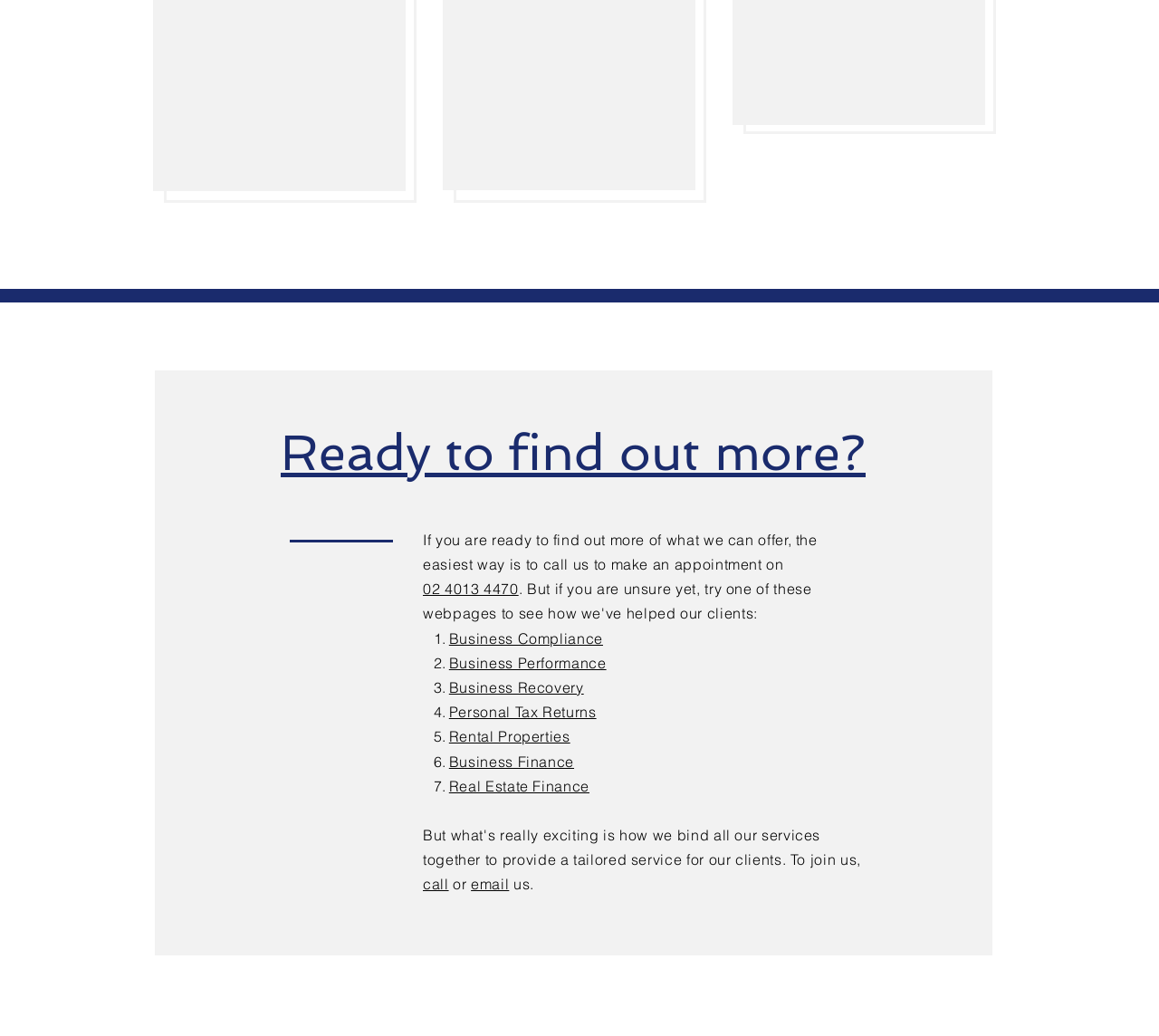Please specify the bounding box coordinates of the element that should be clicked to execute the given instruction: 'Learn more about the services'. Ensure the coordinates are four float numbers between 0 and 1, expressed as [left, top, right, bottom].

[0.153, 0.122, 0.238, 0.161]